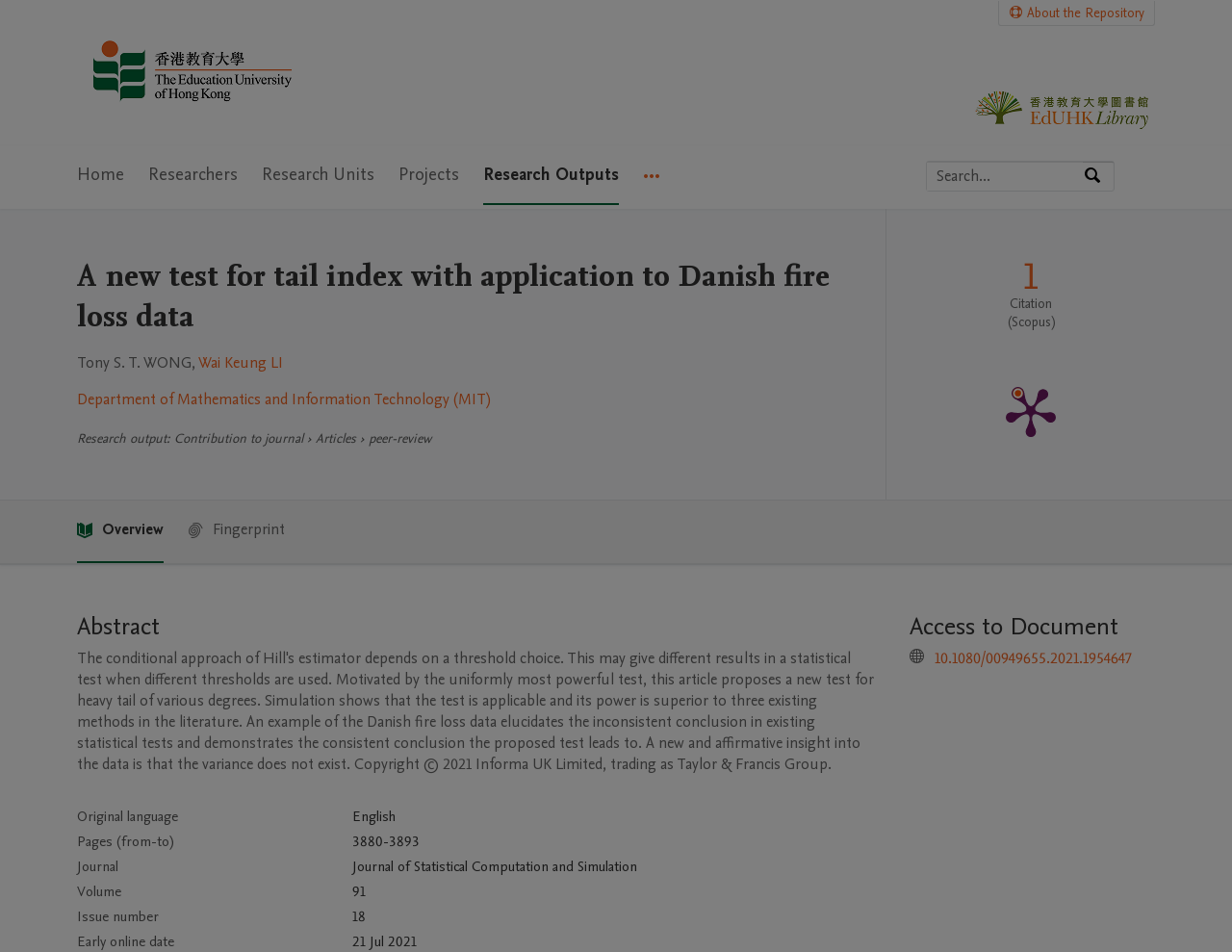Please pinpoint the bounding box coordinates for the region I should click to adhere to this instruction: "View research output details".

[0.062, 0.268, 0.695, 0.353]